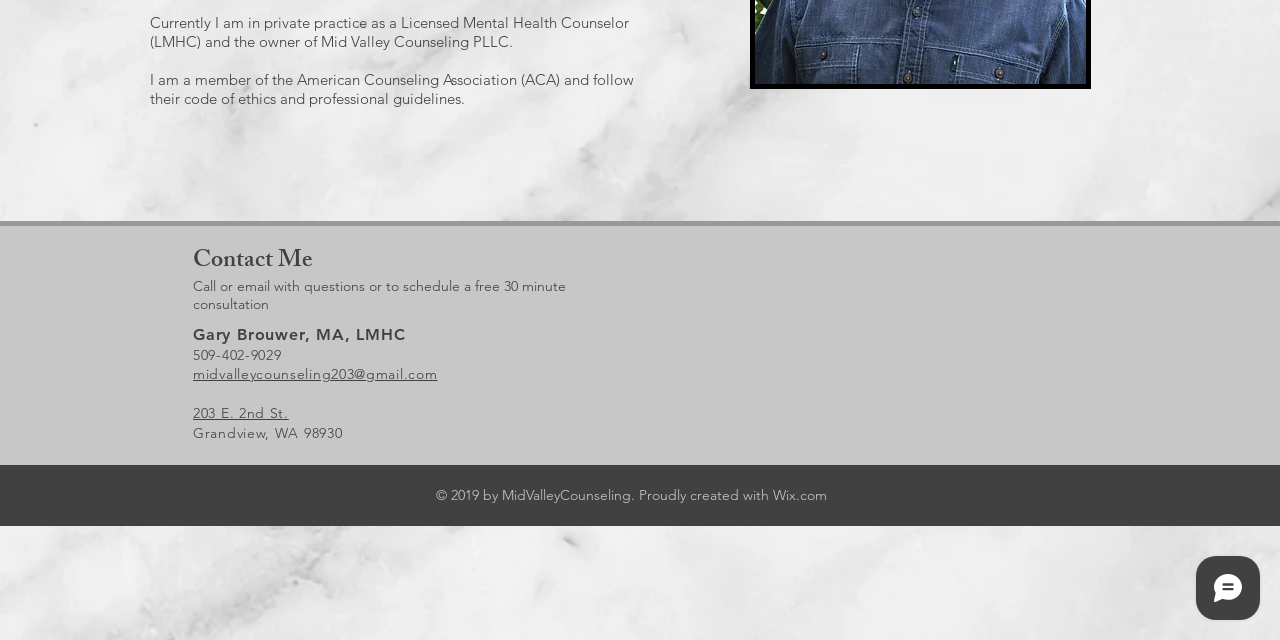Predict the bounding box of the UI element based on the description: "203 E. 2nd St.". The coordinates should be four float numbers between 0 and 1, formatted as [left, top, right, bottom].

[0.151, 0.632, 0.226, 0.66]